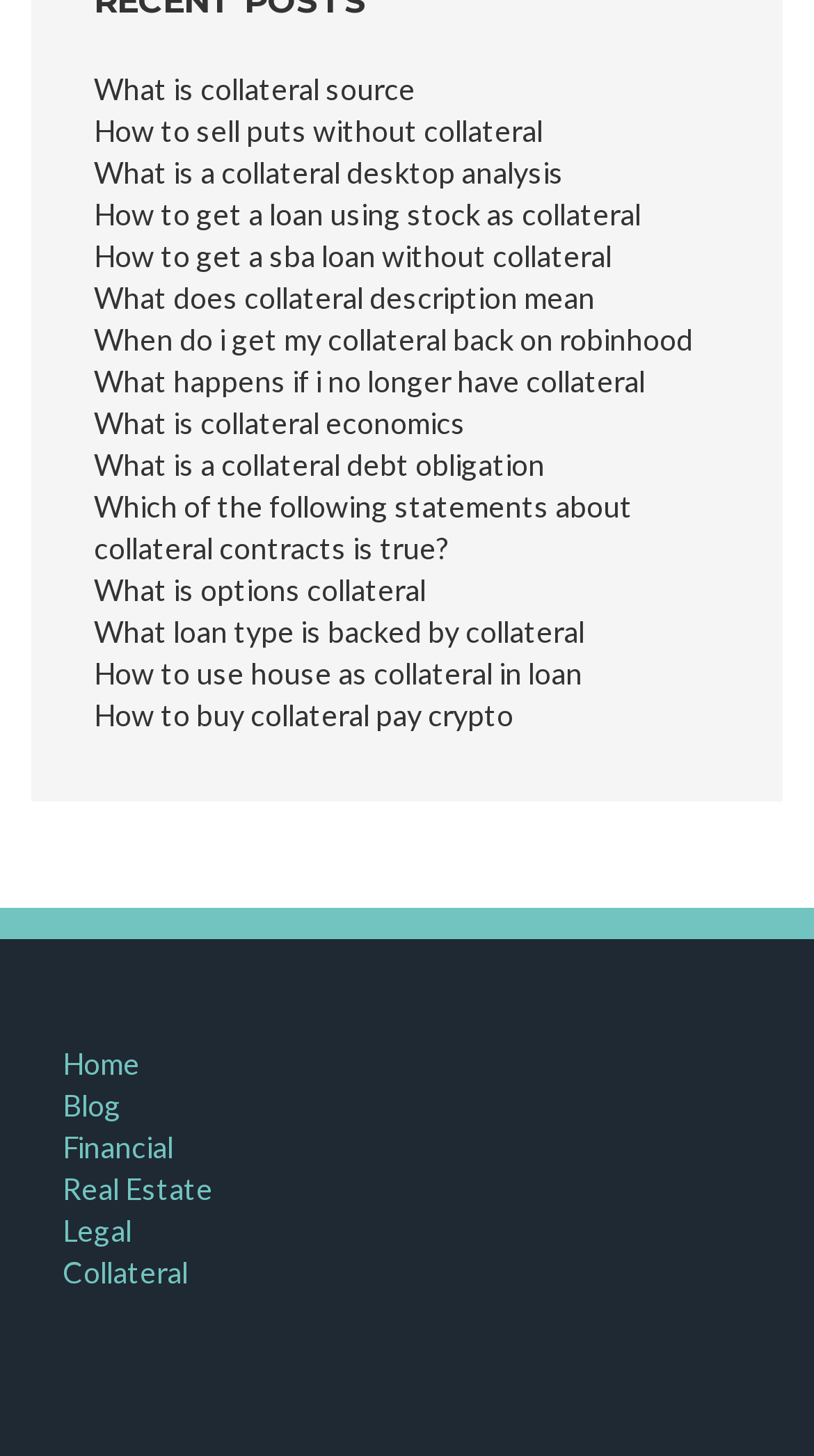Please specify the bounding box coordinates in the format (top-left x, top-left y, bottom-right x, bottom-right y), with all values as floating point numbers between 0 and 1. Identify the bounding box of the UI element described by: Legal

[0.077, 0.833, 0.162, 0.857]